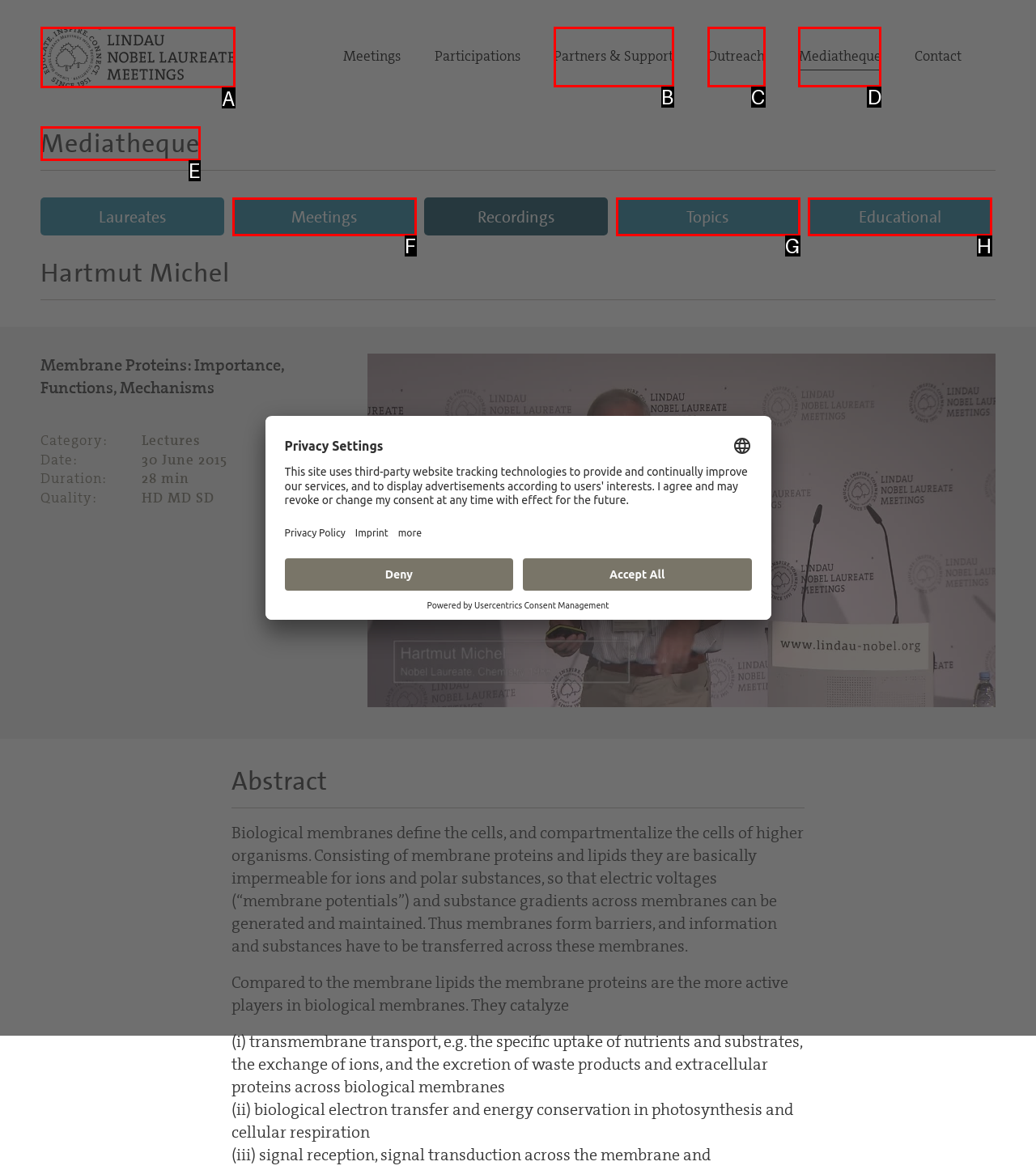Based on the element description: alt="Lindau Nobel", choose the best matching option. Provide the letter of the option directly.

A